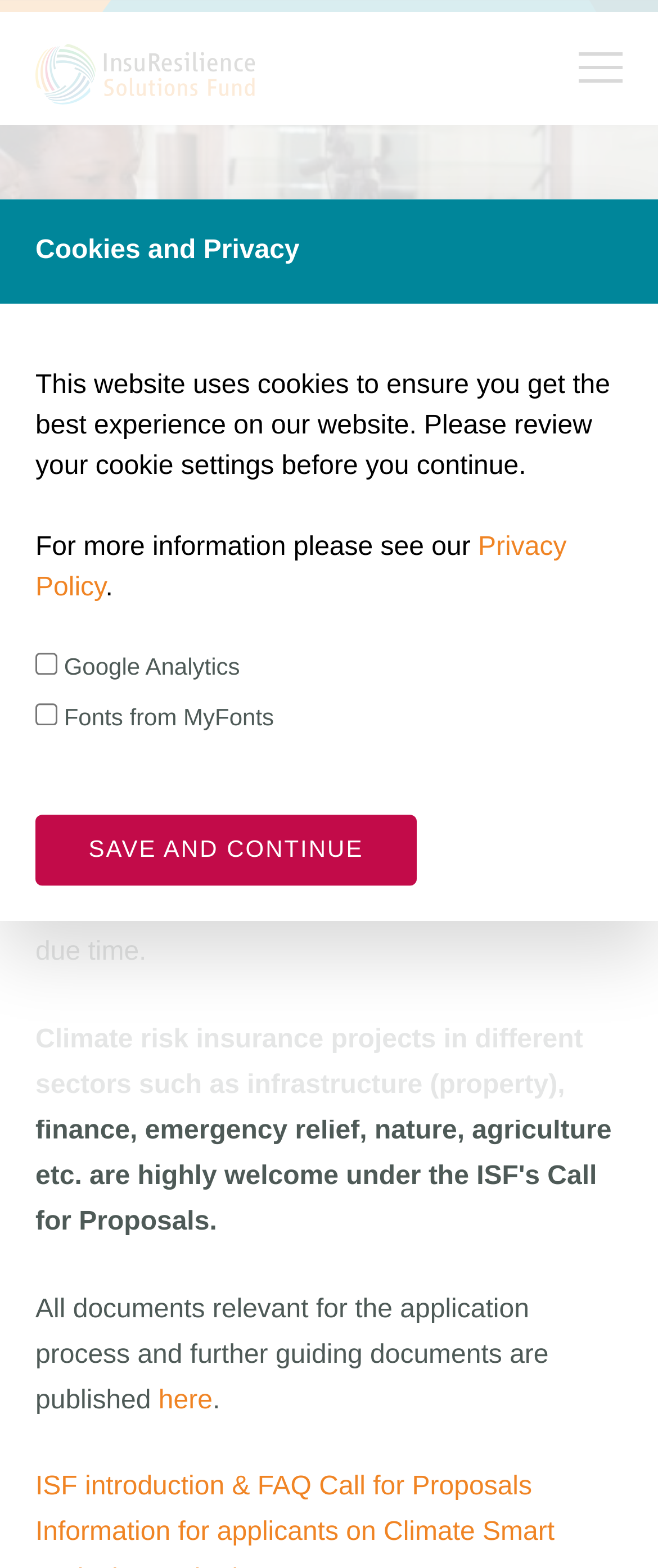Mark the bounding box of the element that matches the following description: "parent_node: Google Analytics name="optin-google-analytics" value="google-analytics"".

[0.054, 0.416, 0.087, 0.43]